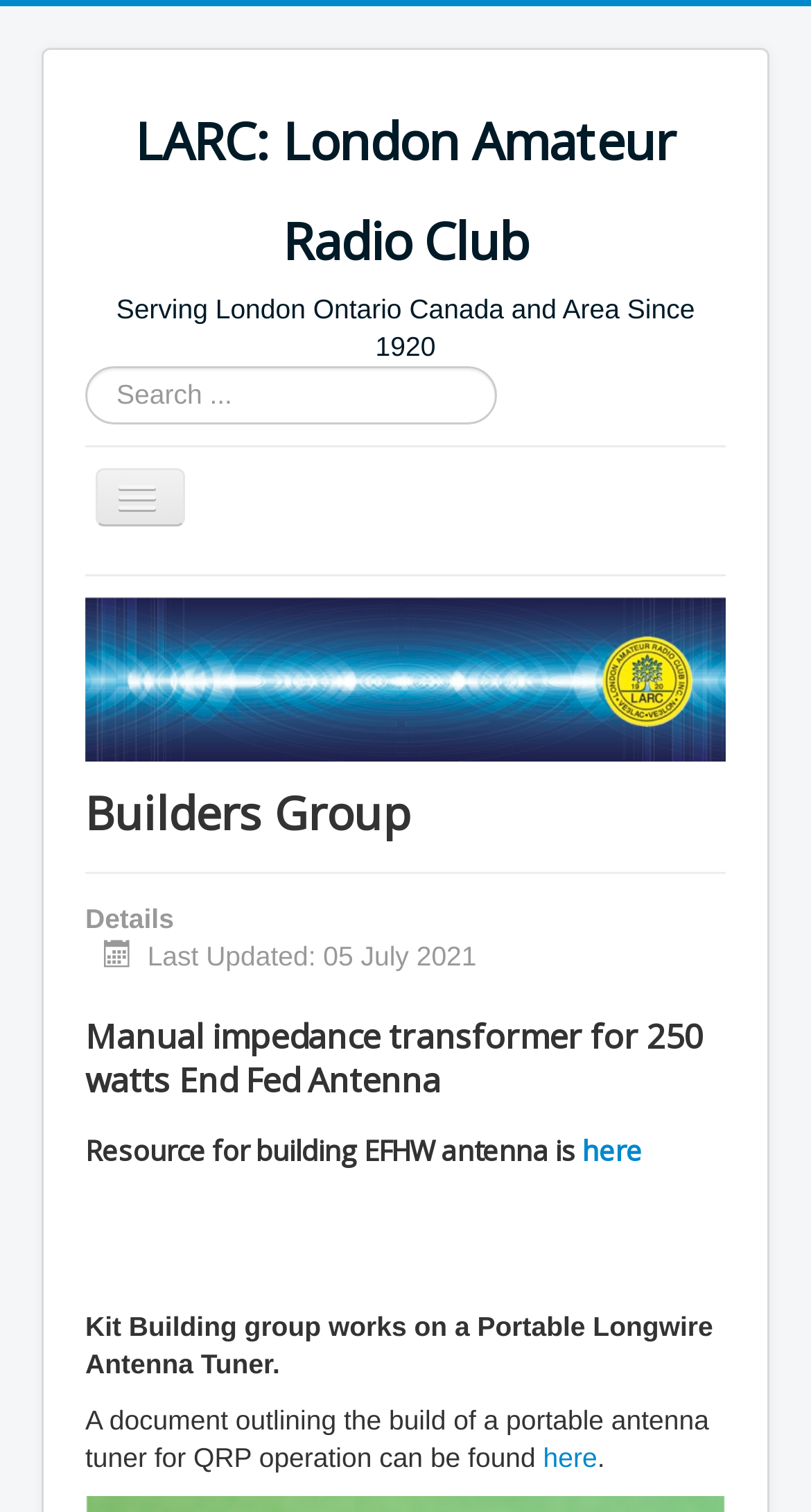Determine the bounding box coordinates of the region that needs to be clicked to achieve the task: "Go to Home page".

[0.105, 0.376, 0.895, 0.42]